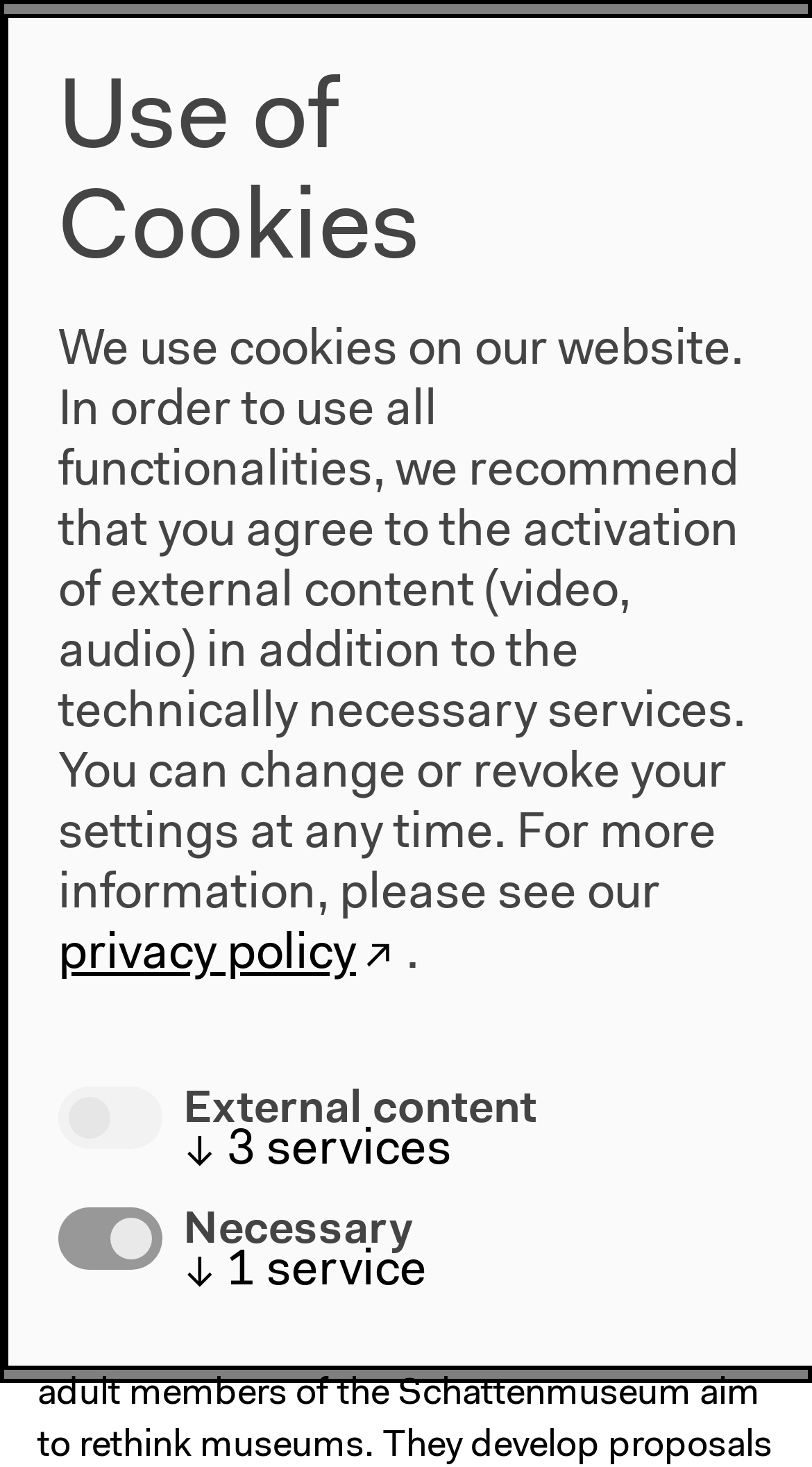Please identify the bounding box coordinates of the clickable area that will allow you to execute the instruction: "View the current program".

[0.092, 0.157, 0.751, 0.214]